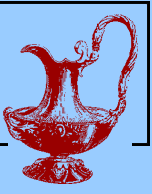What is the style of the pitcher?
Give a comprehensive and detailed explanation for the question.

The caption states that the pitcher is 'crafted in a classic style', implying that the pitcher's design is traditional and timeless, with elegant curves and ornate detailing.